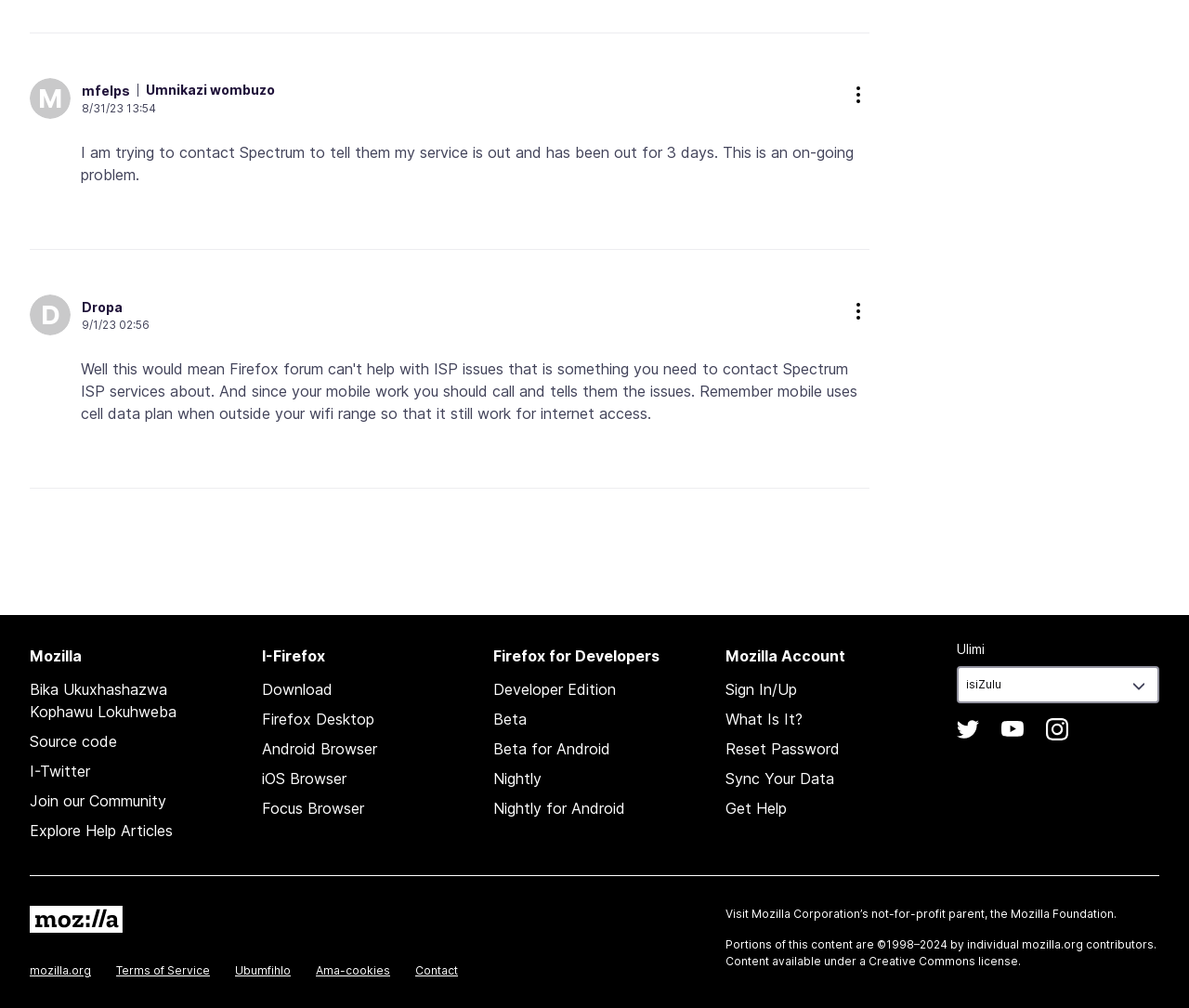Please answer the following question using a single word or phrase: What is the language of the link 'Bika Ukuxhashazwa Kophawu Lokuhweba'?

Non-English